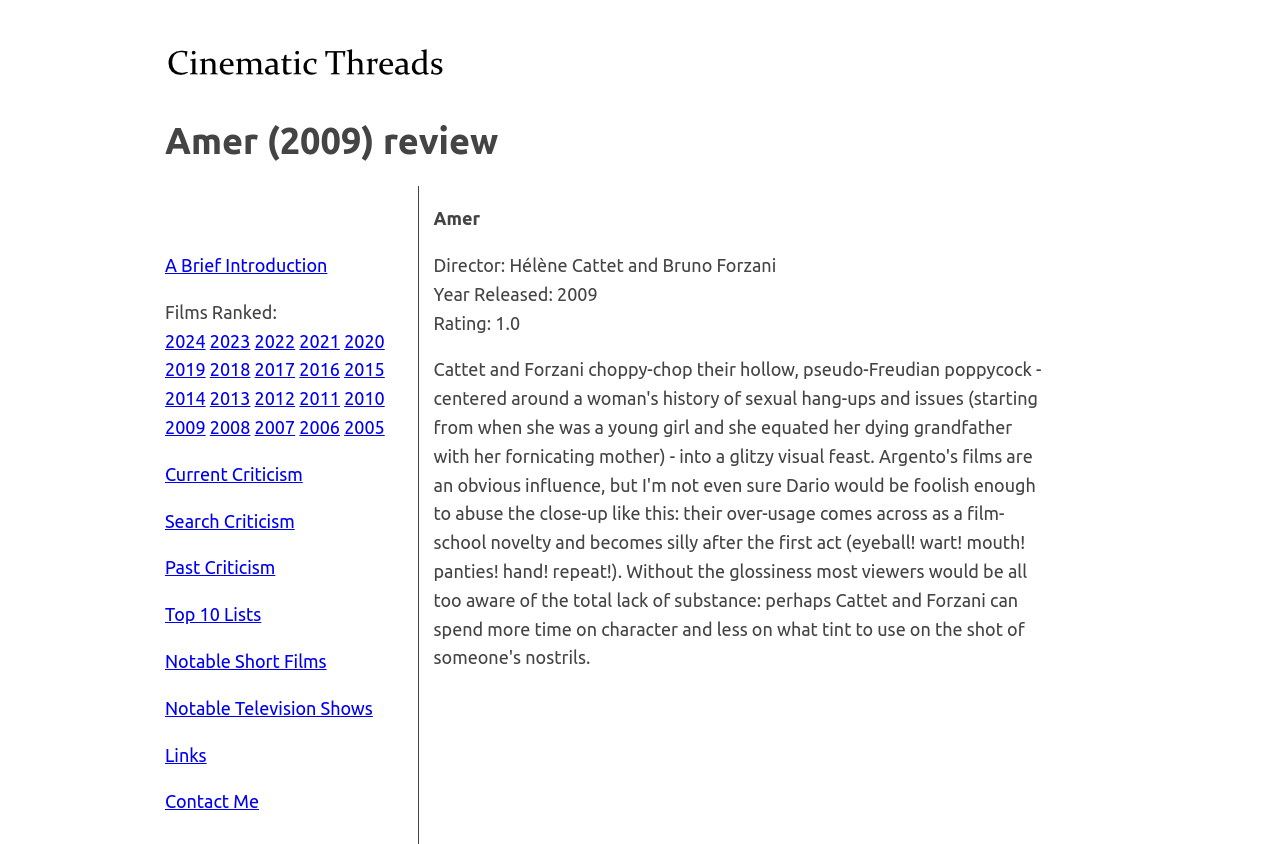What year was the film released?
Look at the screenshot and respond with a single word or phrase.

2009